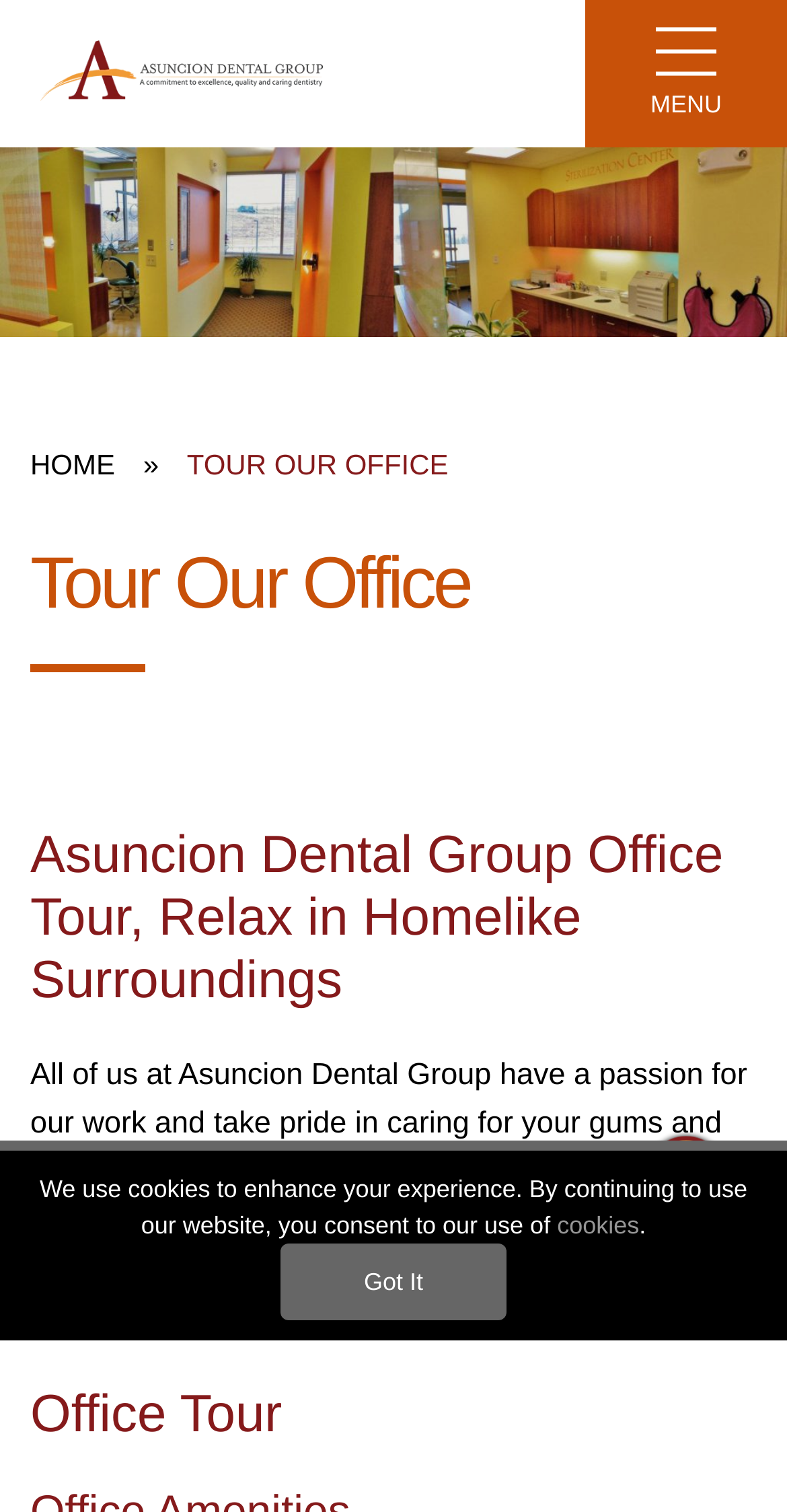Offer a meticulous description of the webpage's structure and content.

This webpage is about Asuncion Dental Group in Frederick, MD, and it invites visitors to tour their office. At the top left, there is a logo of Asuncion Dental Group, which is also a link. Next to it, there is a menu link. Below the logo, there is a large image that spans the entire width of the page, with a heading "Tour Our Office" and a subheading "Asuncion Dental Group Office Tour, Relax in Homelike Surroundings". 

Below the image, there is a paragraph of text that describes the dental group's passion for their work and their commitment to high standards of quality and integrity. 

On the left side of the page, there are several links to different sections of the website, including "Meet Our Doctor", "Meet Our Associates", "Meet Our Team", "Tour Our Office", and more. These links are organized into three categories: "About Us", "Treatments", and "Patient Resources". 

In the middle of the page, there are three headings: "Cosmetic Dentistry", "Restorative Dentistry", and "General Dentistry". Under each heading, there are several links to specific dental treatments, such as "CEREC Same Day Crowns", "Dental Implants", and "Cleanings & Oral Exams". 

At the bottom of the page, there are several links to important pages, including "HOME", "CALL", "APPOINTMENT", "TREATMENTS", and "FIND US". There is also a button to scroll up to the top of the page. 

Finally, at the very bottom of the page, there is a notice about the use of cookies on the website, with a link to learn more and a button to acknowledge the notice.